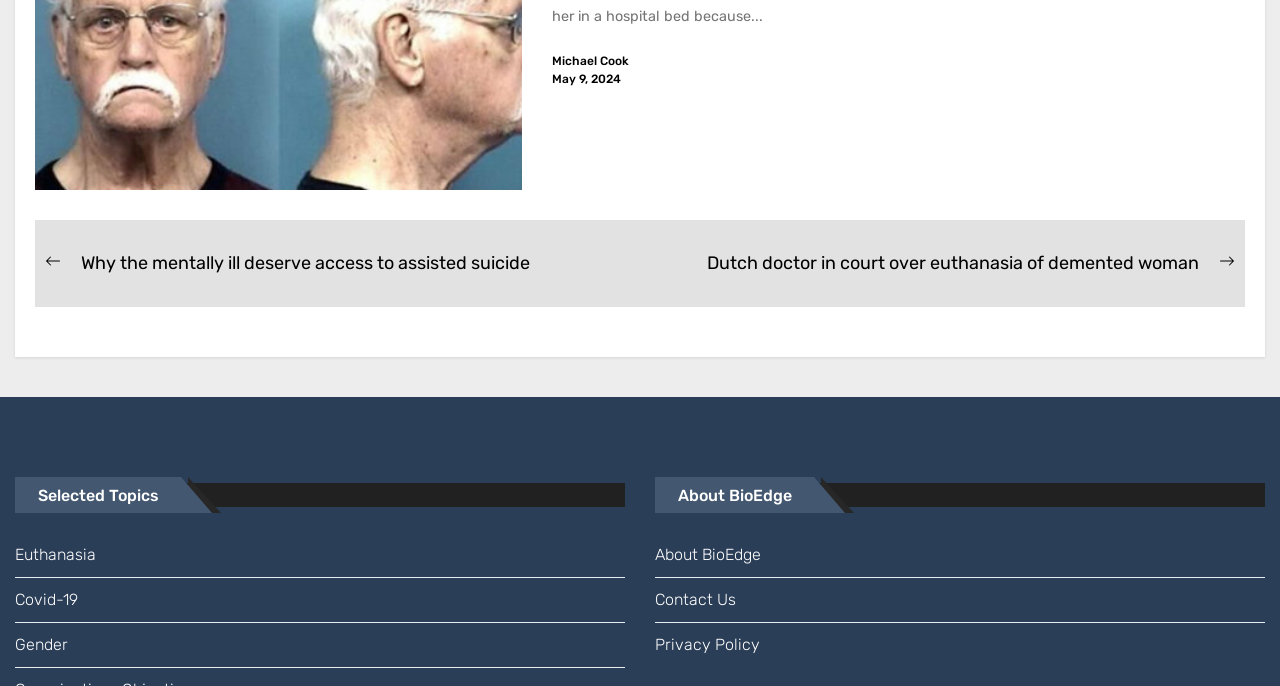Locate the coordinates of the bounding box for the clickable region that fulfills this instruction: "View previous post".

[0.035, 0.365, 0.414, 0.404]